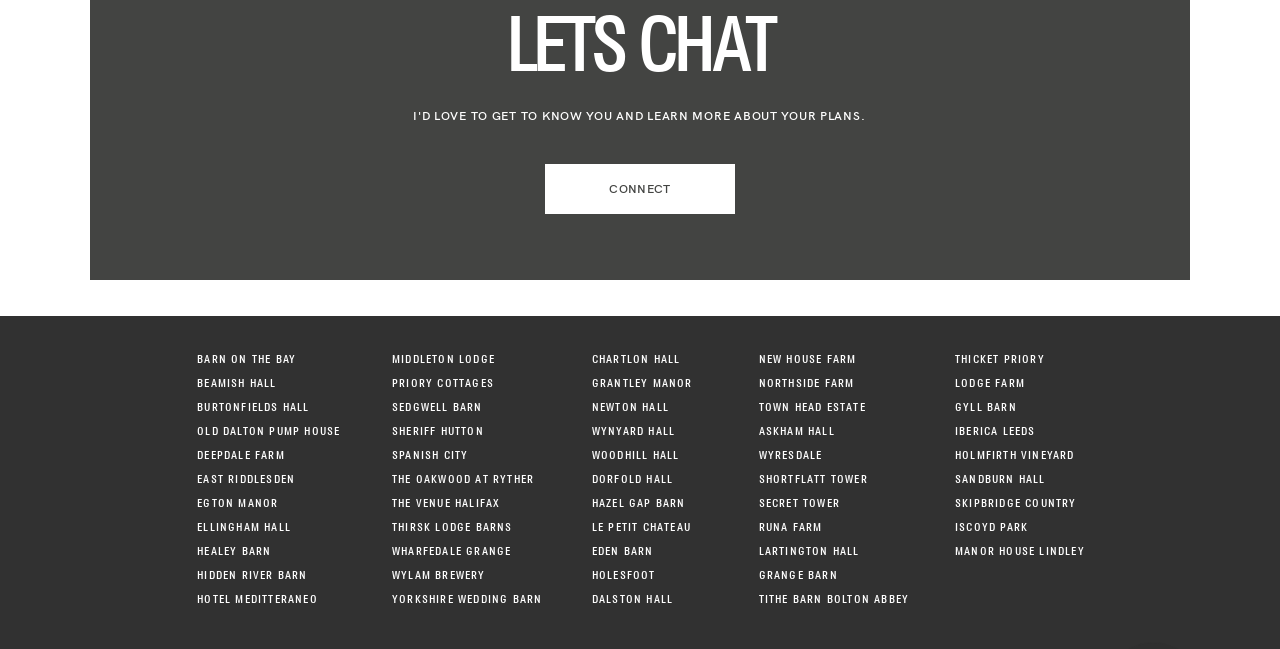Specify the bounding box coordinates of the area to click in order to execute this command: 'Explore YORKSHIRE WEDDING BARN'. The coordinates should consist of four float numbers ranging from 0 to 1, and should be formatted as [left, top, right, bottom].

[0.306, 0.915, 0.424, 0.932]